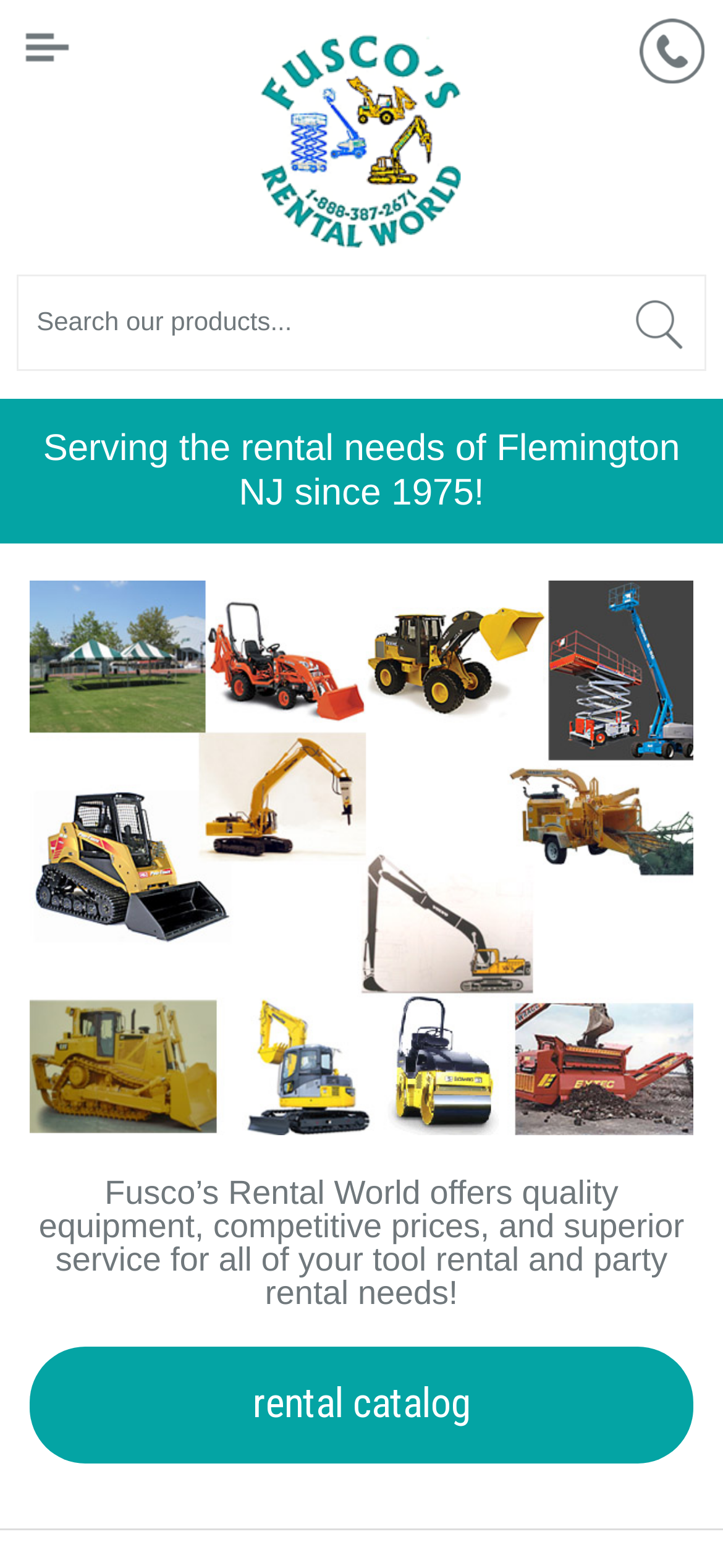Please answer the following question using a single word or phrase: 
What can I search for on the webpage?

Products